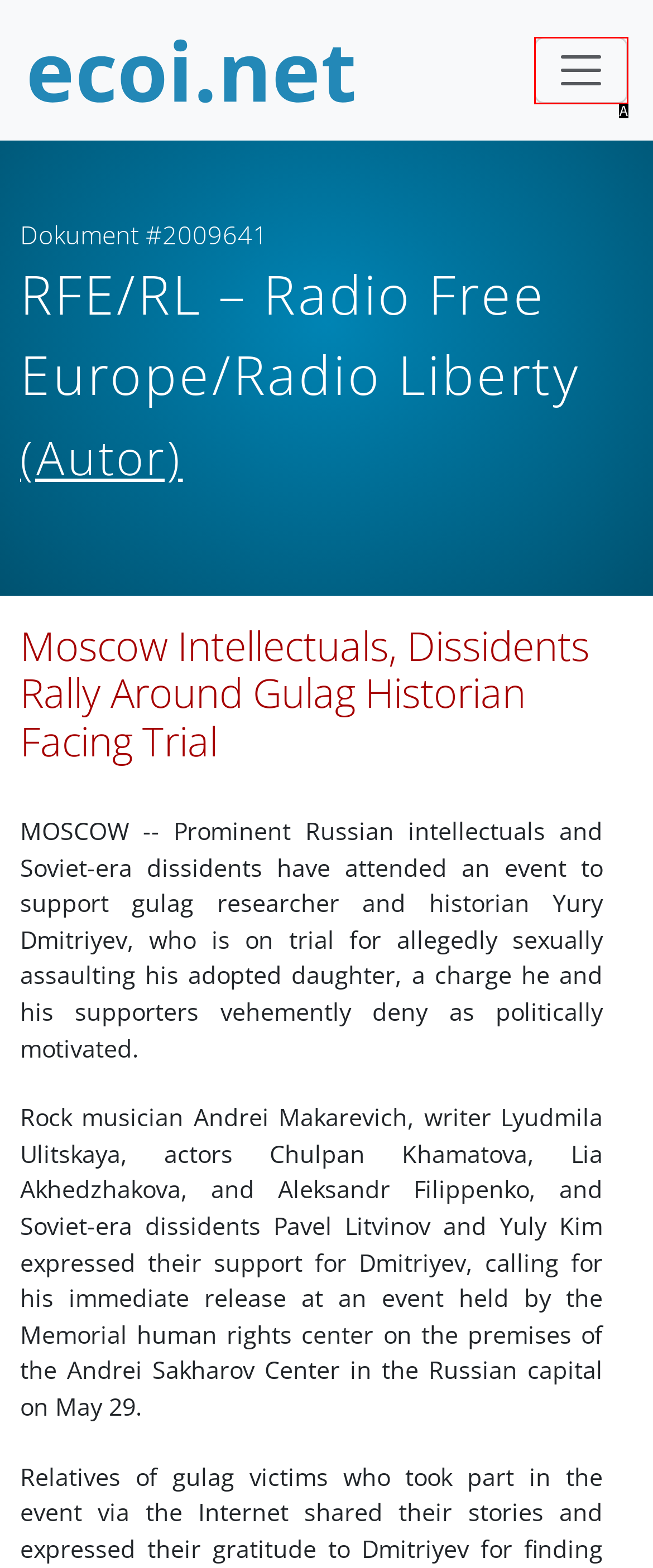From the options presented, which lettered element matches this description: aria-label="Navigation umschalten"
Reply solely with the letter of the matching option.

A